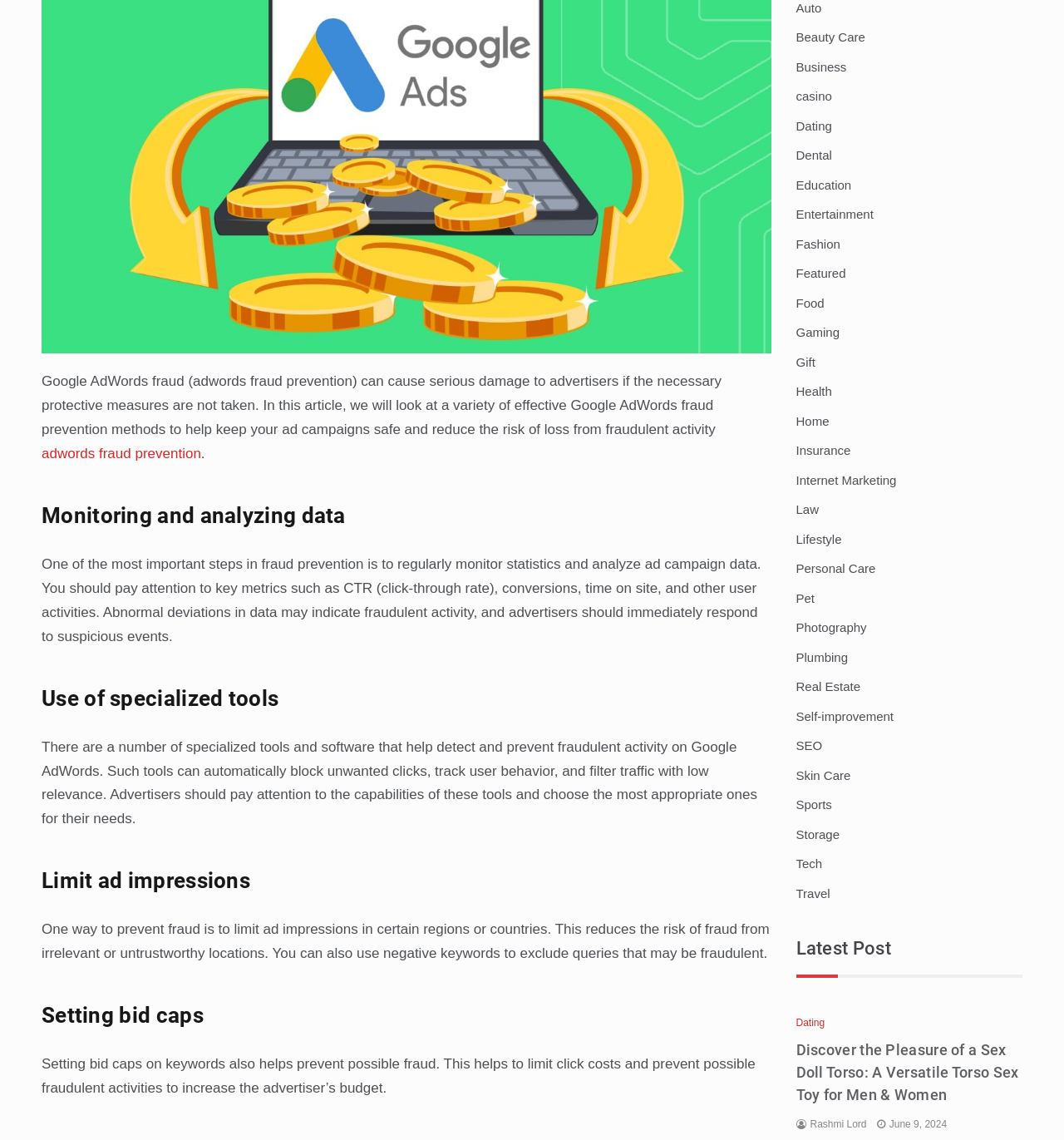Using the given element description, provide the bounding box coordinates (top-left x, top-left y, bottom-right x, bottom-right y) for the corresponding UI element in the screenshot: June 9, 2024

[0.824, 0.981, 0.89, 0.991]